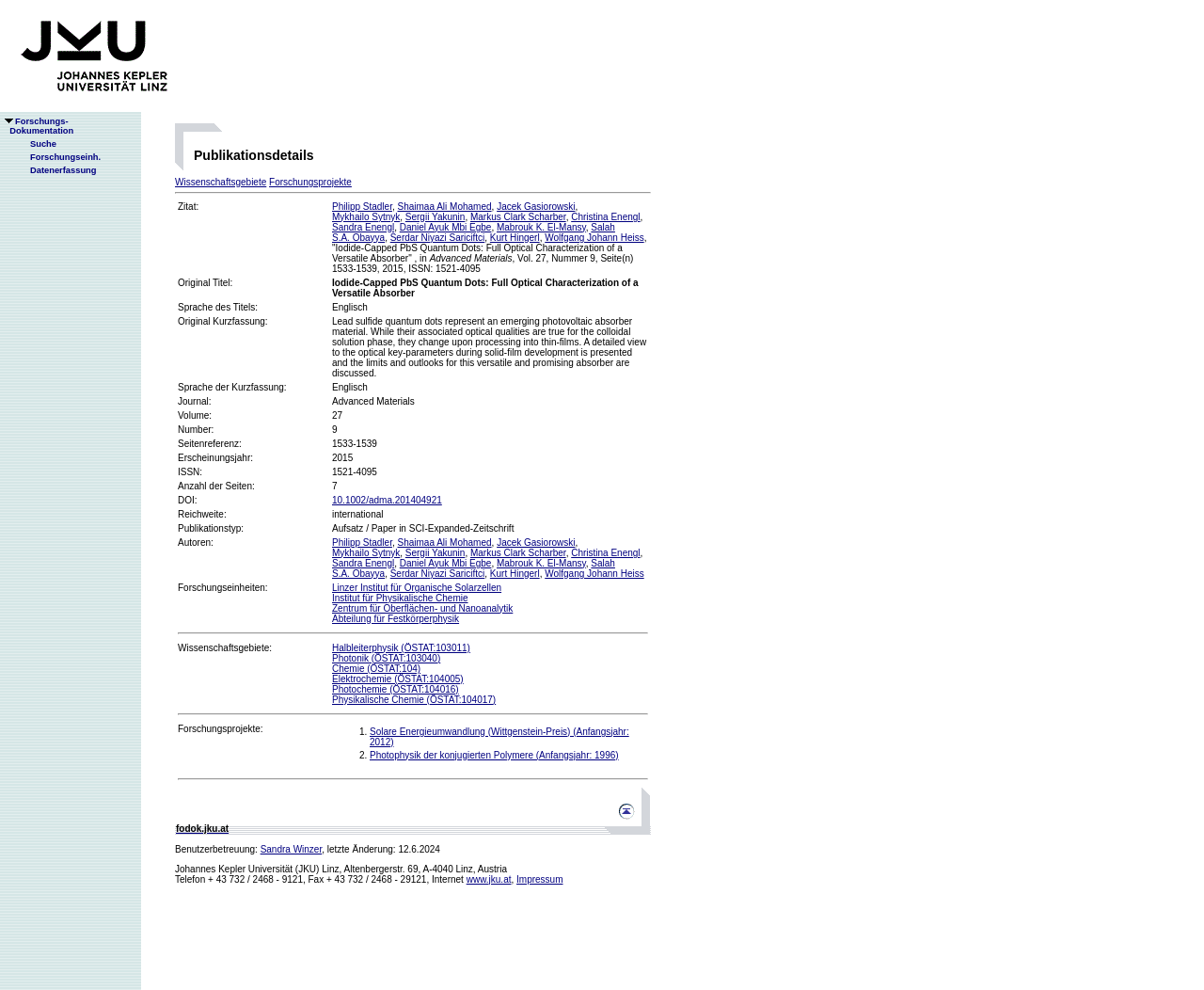Using the webpage screenshot and the element description Linzer Institut für Organische Solarzellen, determine the bounding box coordinates. Specify the coordinates in the format (top-left x, top-left y, bottom-right x, bottom-right y) with values ranging from 0 to 1.

[0.276, 0.588, 0.416, 0.599]